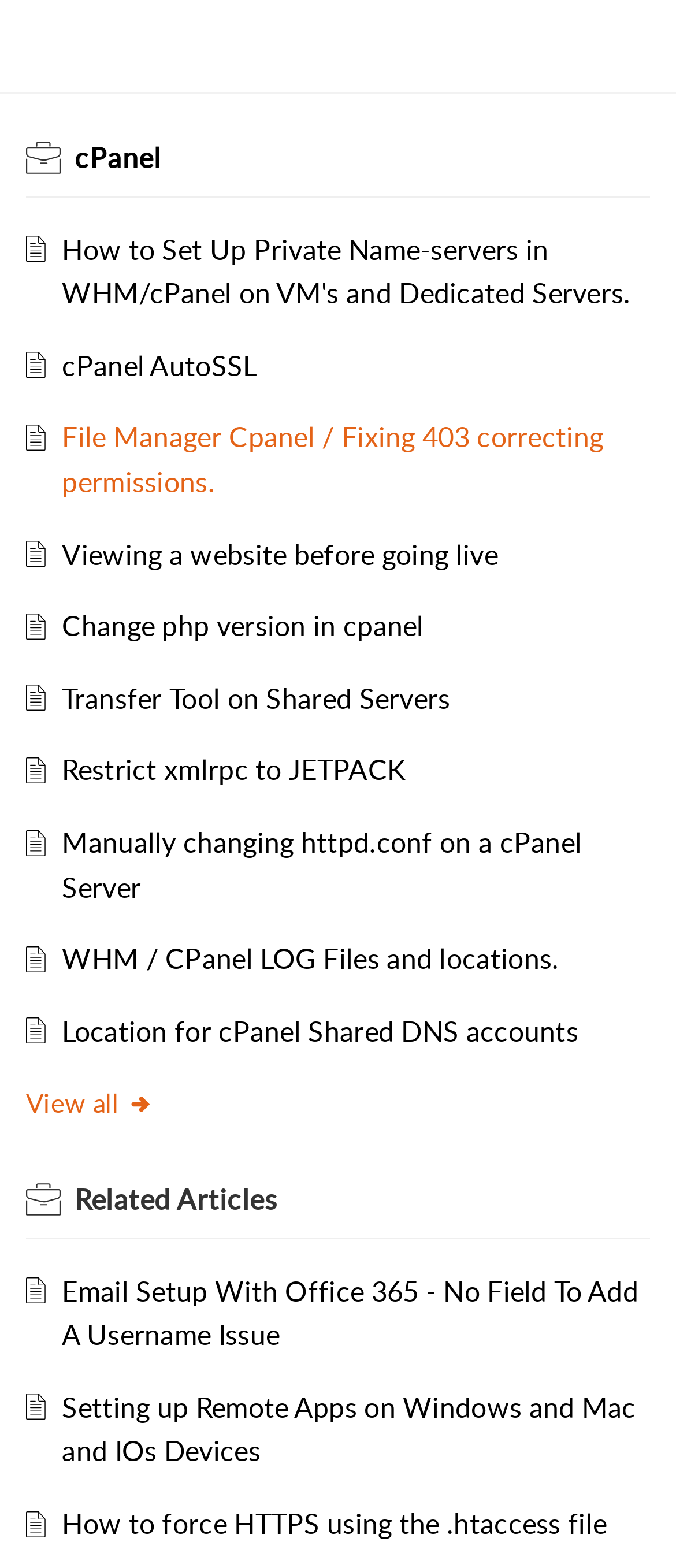Bounding box coordinates are given in the format (top-left x, top-left y, bottom-right x, bottom-right y). All values should be floating point numbers between 0 and 1. Provide the bounding box coordinate for the UI element described as: Transfer Tool on Shared Servers

[0.092, 0.433, 0.666, 0.457]